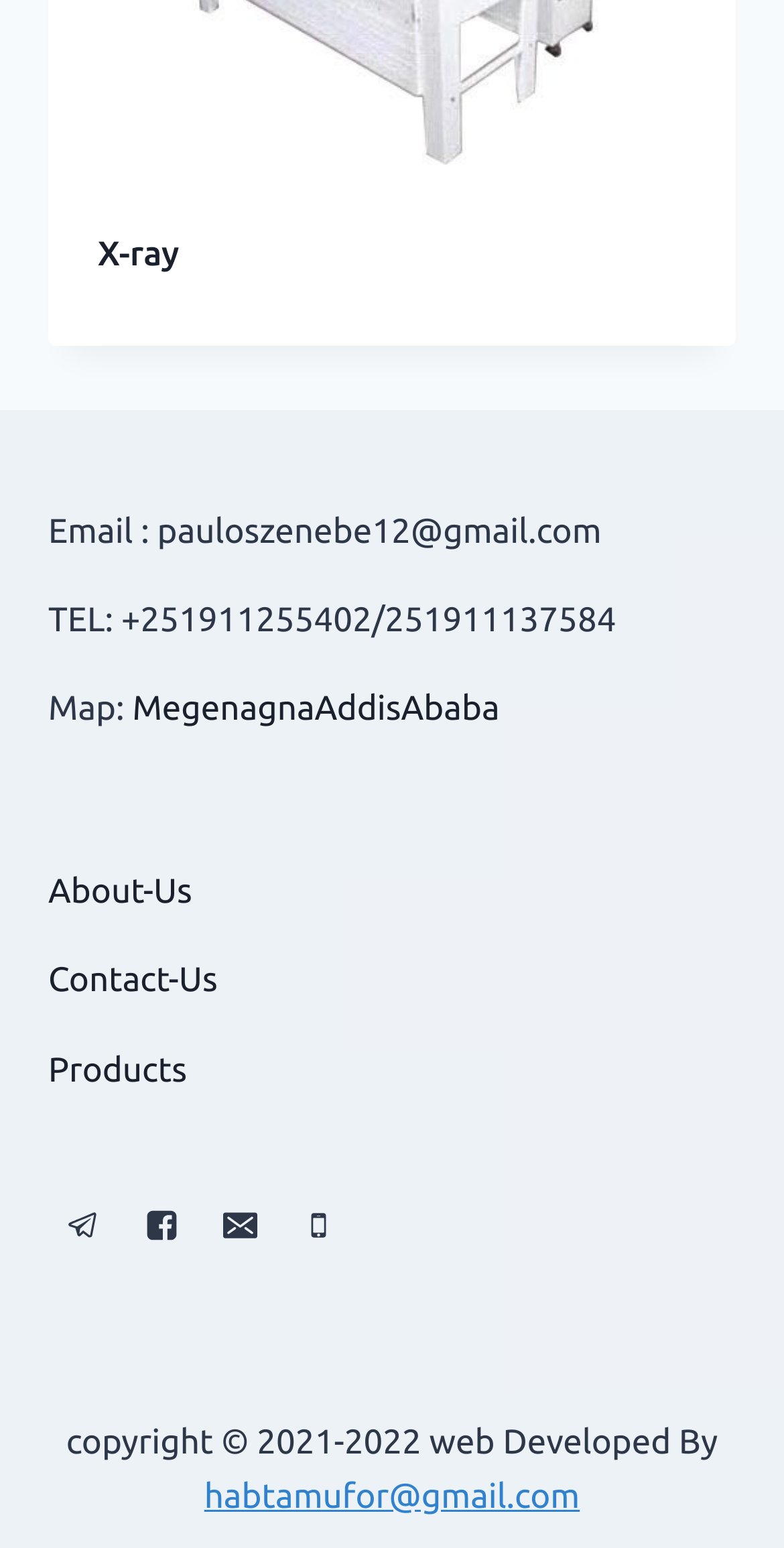Determine the bounding box coordinates for the clickable element required to fulfill the instruction: "Open Telegram". Provide the coordinates as four float numbers between 0 and 1, i.e., [left, top, right, bottom].

[0.062, 0.77, 0.149, 0.814]